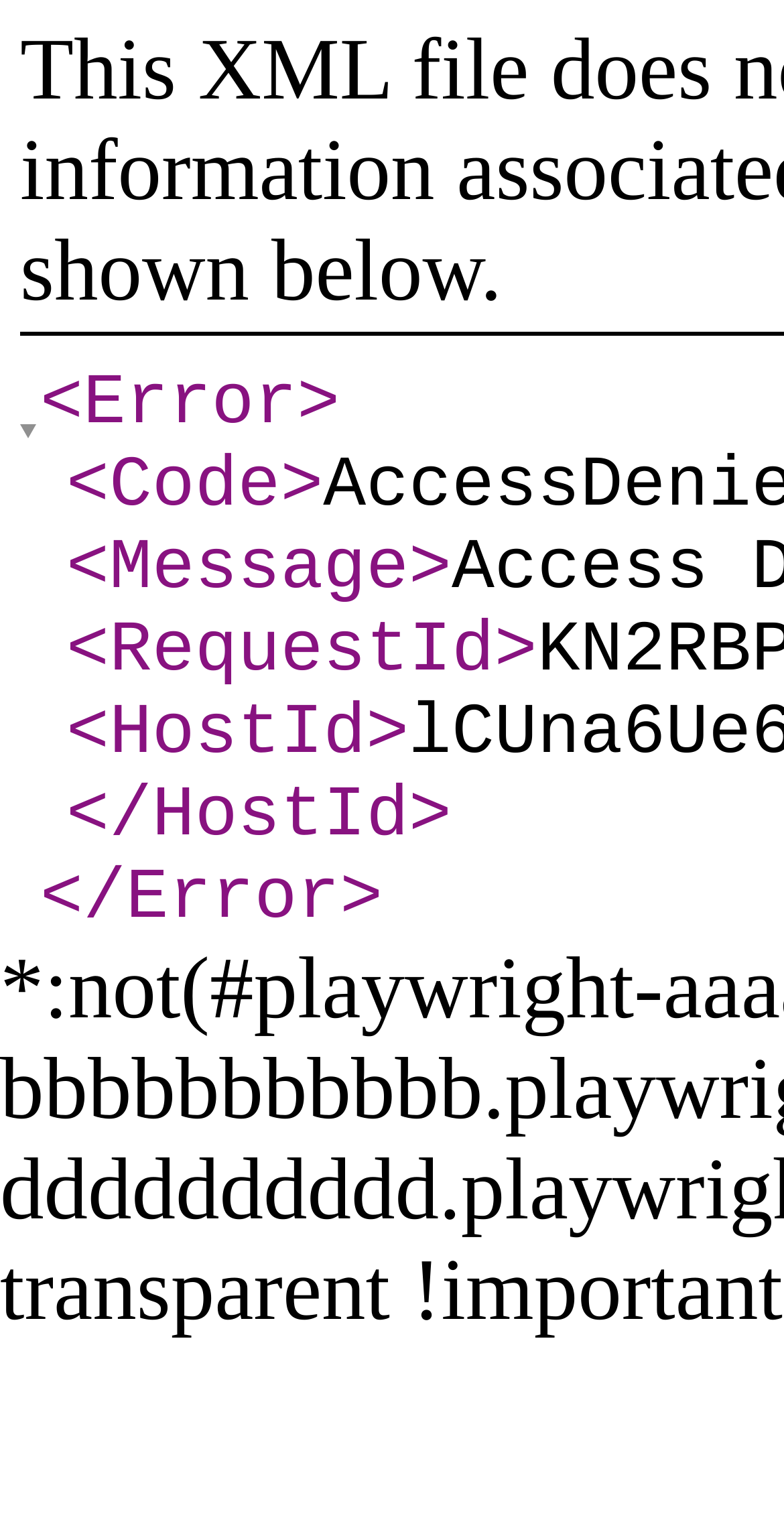Is the error message nested?
Please provide a detailed and thorough answer to the question.

I observed that the static text elements are nested, with elements like '<HostId' and '</HostId' appearing inside the '<Error' tag. This suggests that the error message has a nested structure.